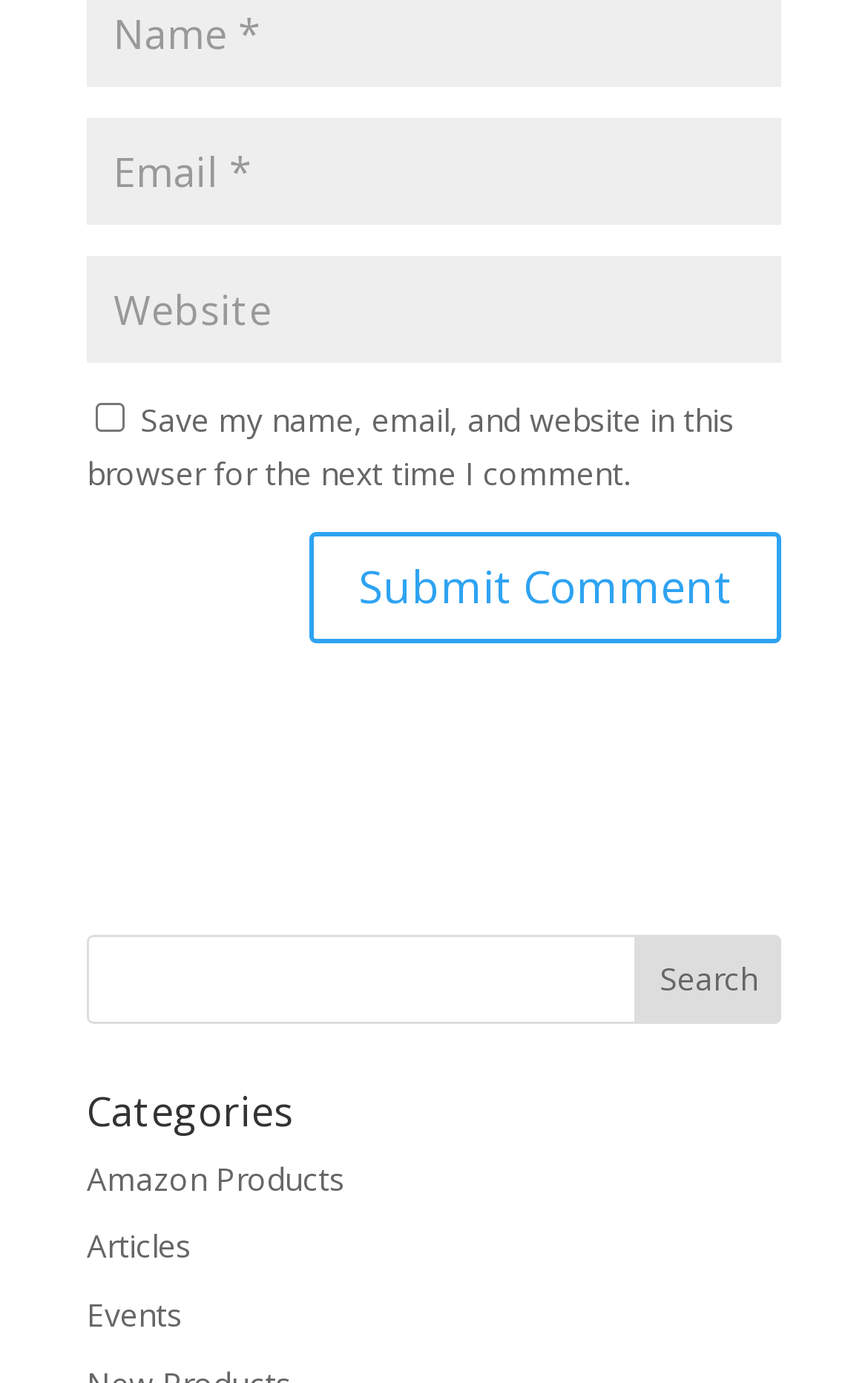What is the function of the button at the bottom?
Please answer the question with a detailed response using the information from the screenshot.

The button is located below the textboxes and checkbox, and is labeled 'Submit Comment'. This suggests that its function is to submit the user's comment after they have filled in the required information.